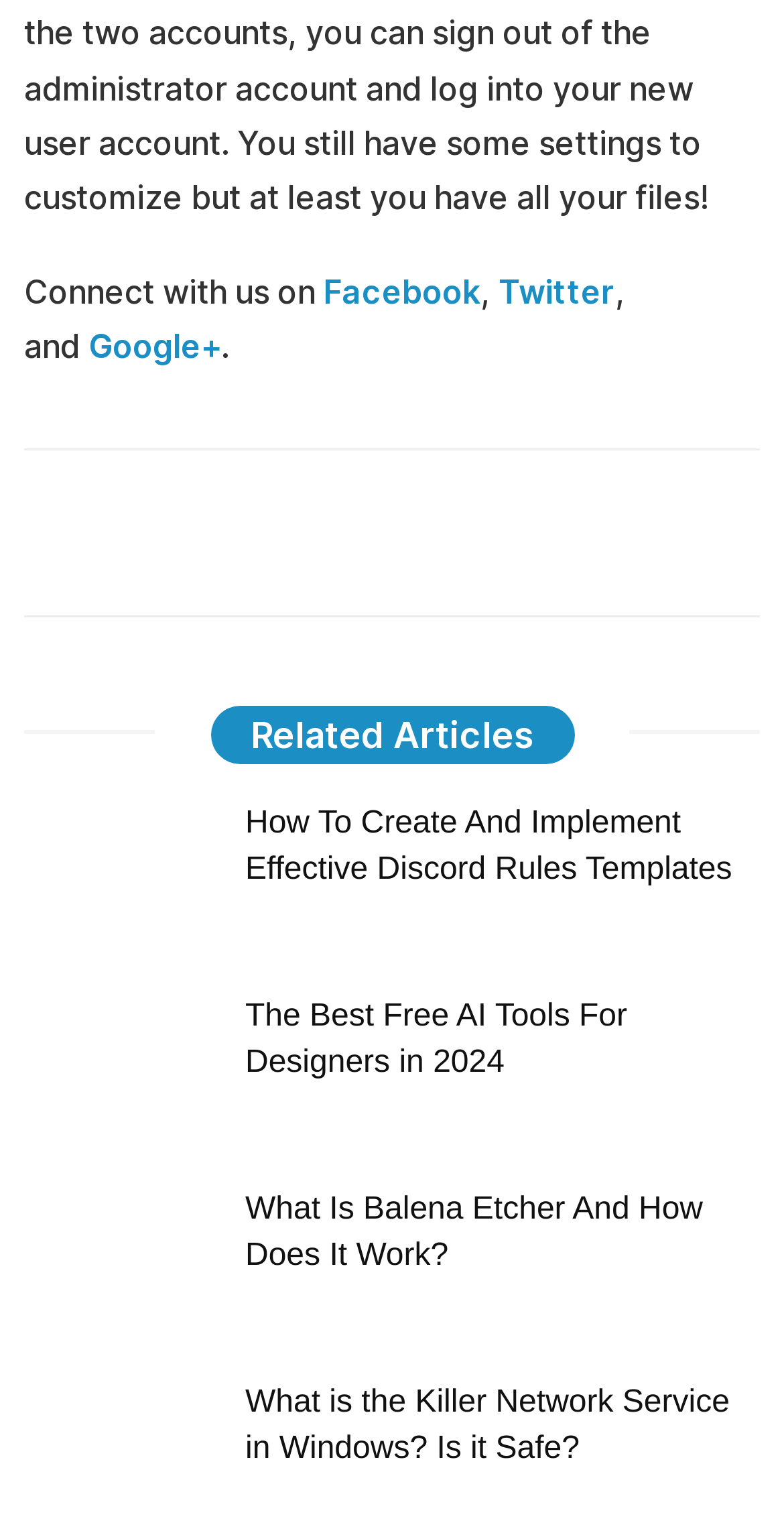Given the content of the image, can you provide a detailed answer to the question?
What social media platforms are mentioned?

I found the social media platforms mentioned in the footer section of the webpage, where there are links to Facebook, Twitter, and Google+. Additionally, there are icons for Facebook, Twitter, and ReddIt in the same section.